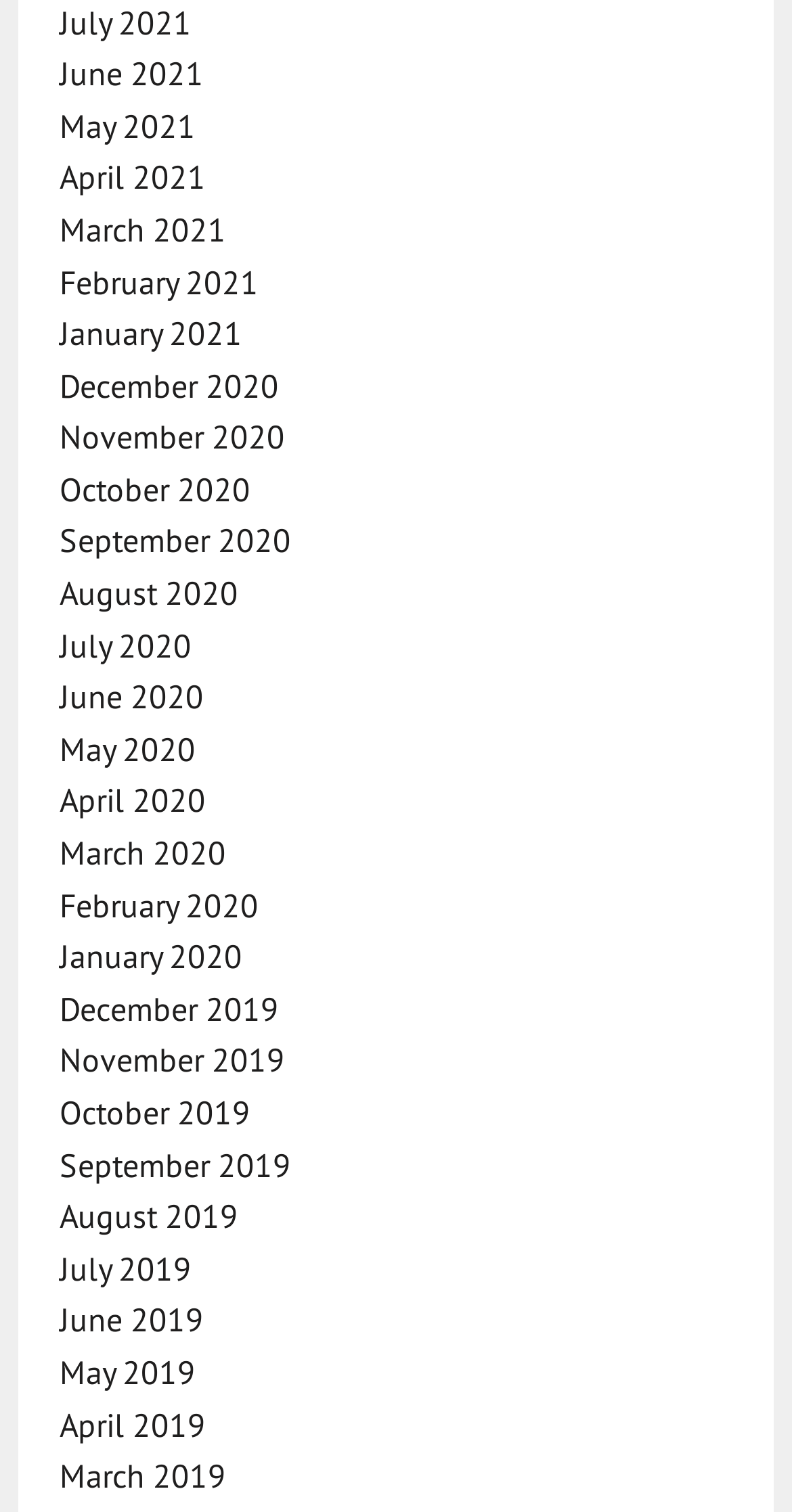Based on the image, give a detailed response to the question: How many months are listed on the webpage?

I counted the number of links on the webpage, and there are 24 links, each representing a month from July 2019 to July 2021.